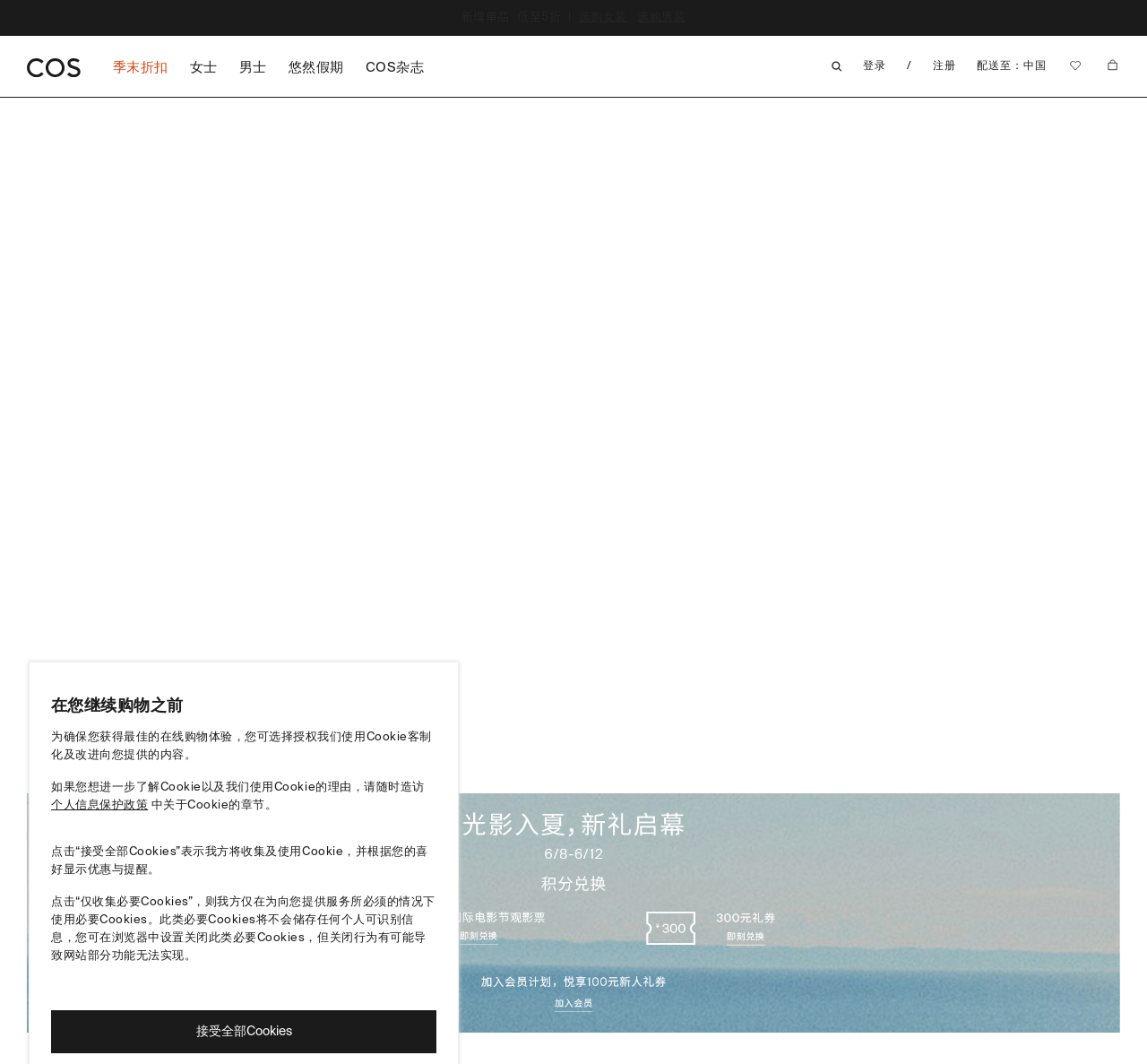Provide a one-word or one-phrase answer to the question:
What is the brand name of the website?

COS